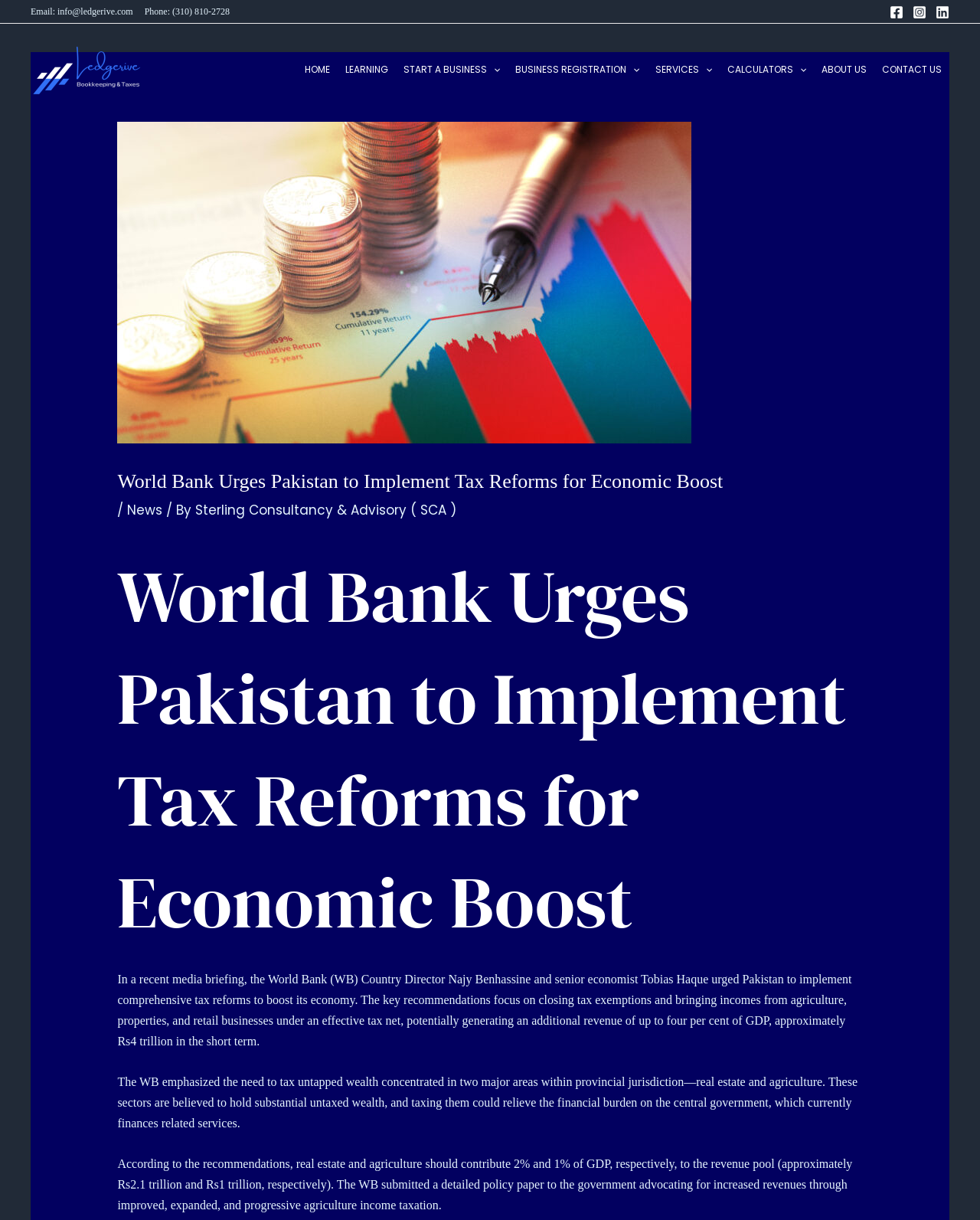Provide the bounding box coordinates, formatted as (top-left x, top-left y, bottom-right x, bottom-right y), with all values being floating point numbers between 0 and 1. Identify the bounding box of the UI element that matches the description: parent_node: BUSINESS REGISTRATION aria-label="Menu Toggle"

[0.639, 0.019, 0.653, 0.095]